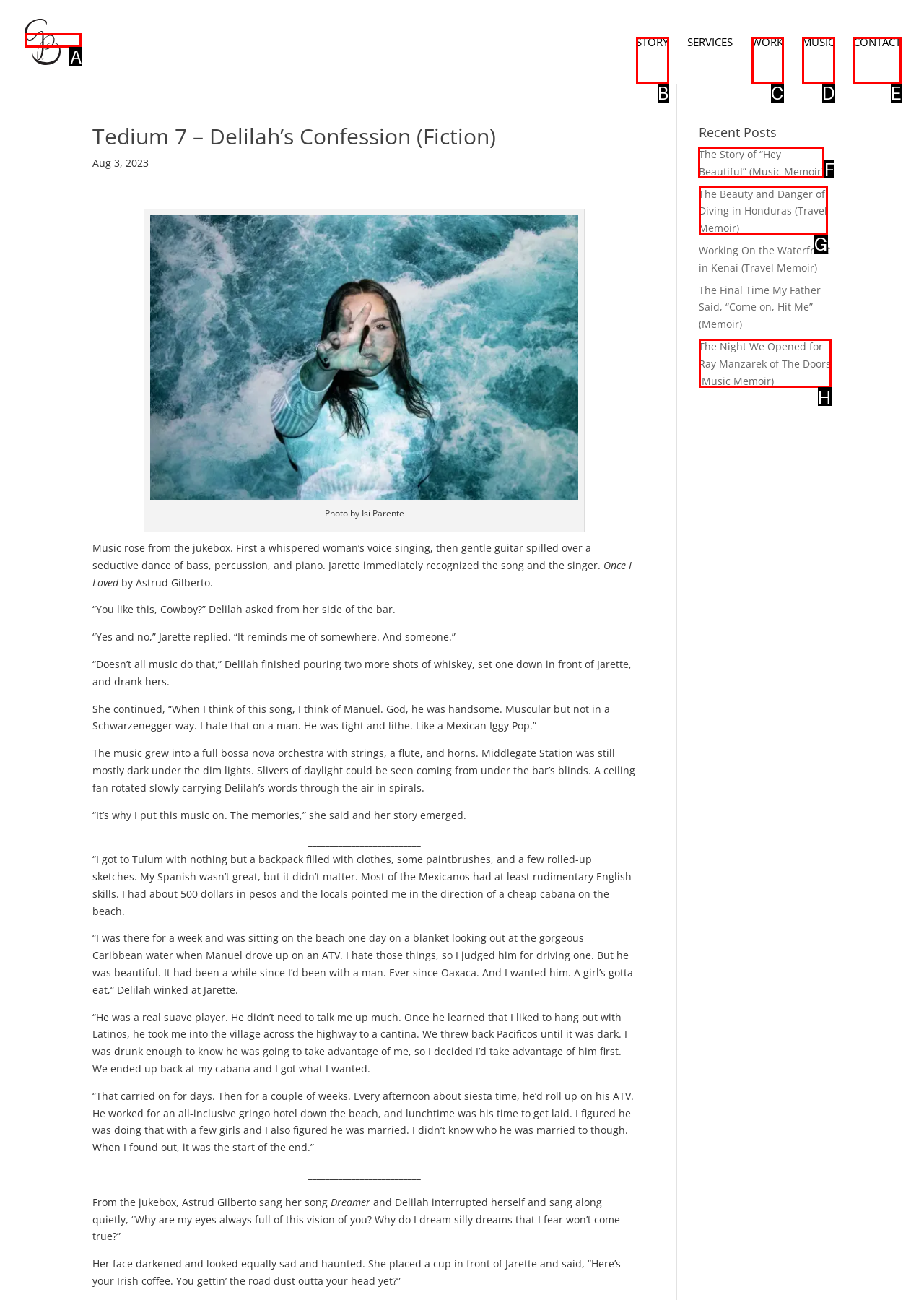Point out the correct UI element to click to carry out this instruction: Click on the 'The Story of “Hey Beautiful” (Music Memoir)' link
Answer with the letter of the chosen option from the provided choices directly.

F